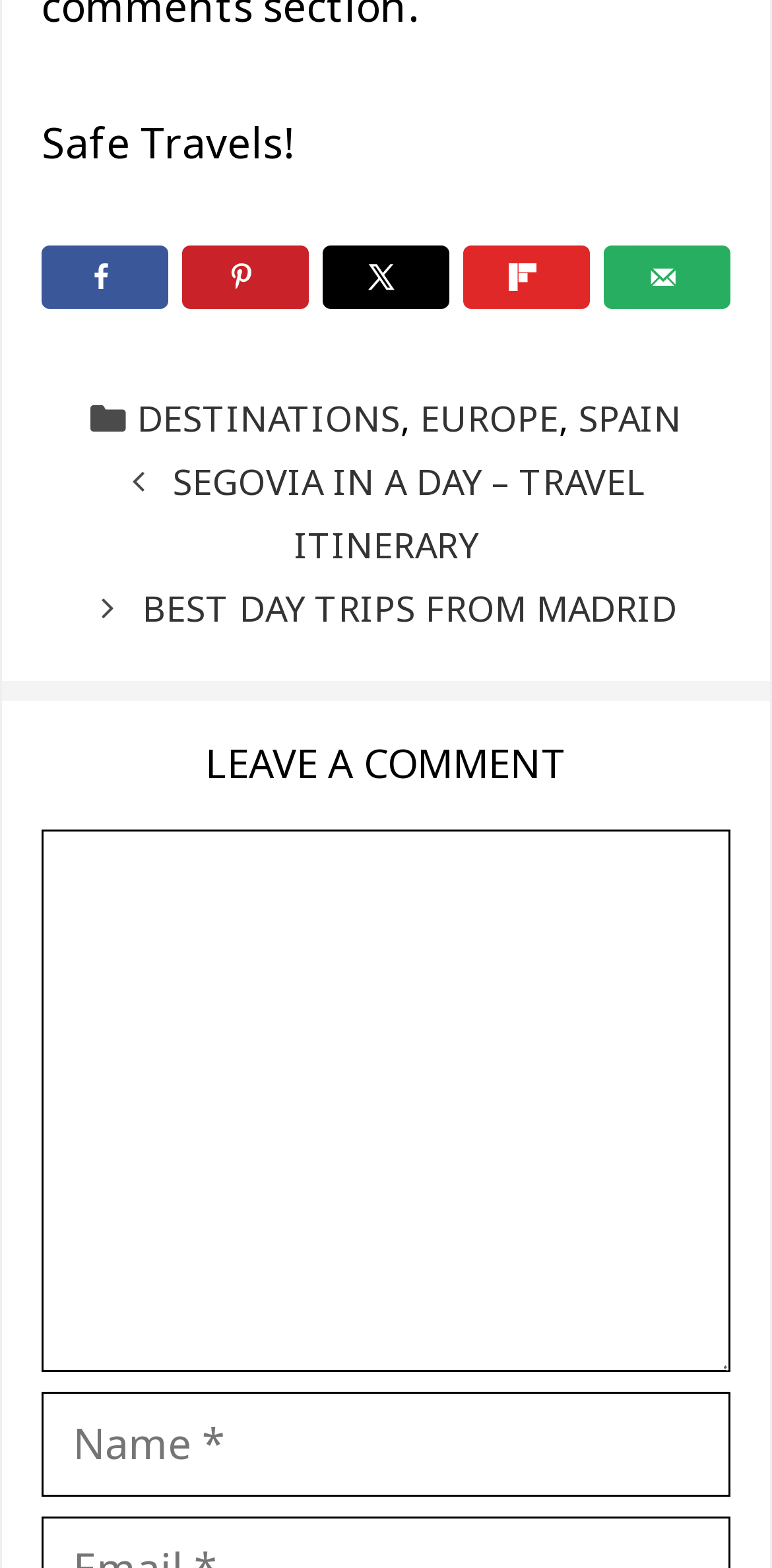Determine the bounding box coordinates of the region that needs to be clicked to achieve the task: "Share on Facebook".

[0.054, 0.156, 0.218, 0.197]